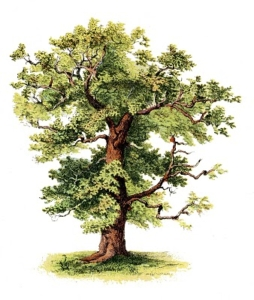Using a single word or phrase, answer the following question: 
What is the tree's canopy composed of?

Intricate leaves